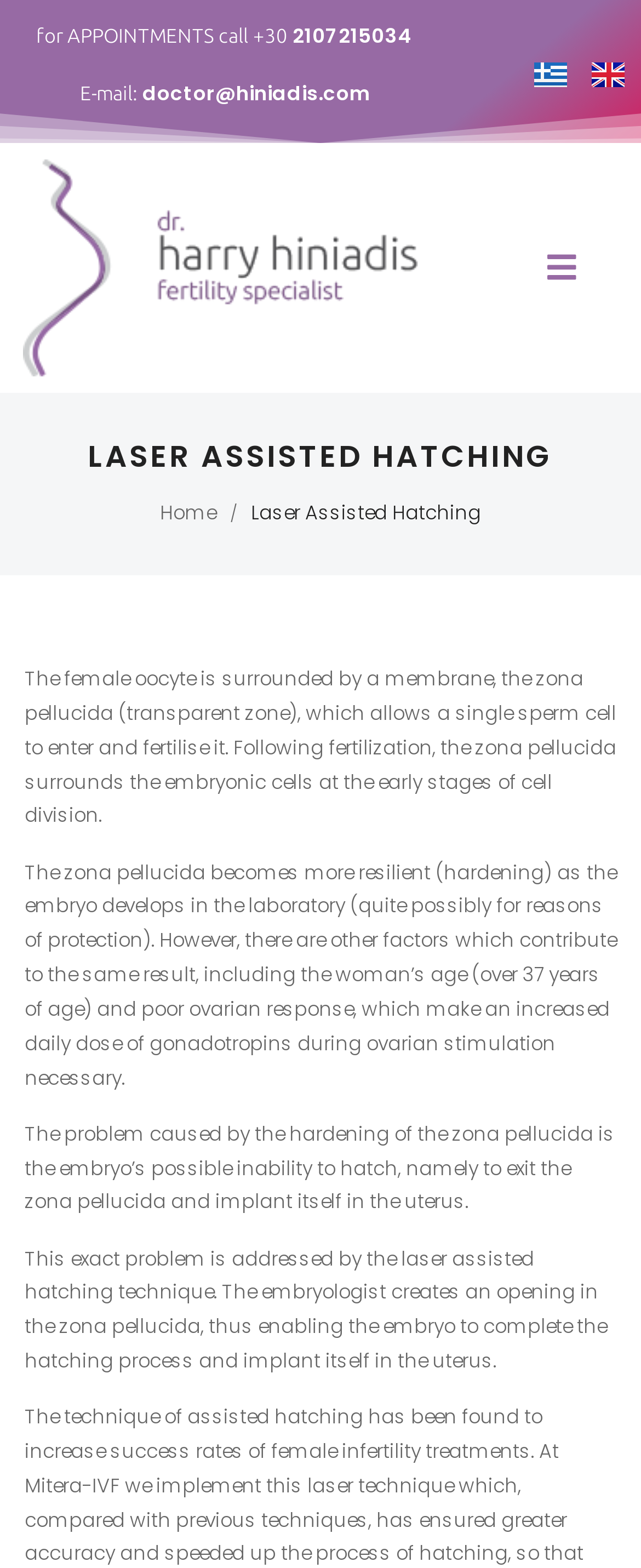What is the phone number for appointments?
Provide a concise answer using a single word or phrase based on the image.

+30 107215034